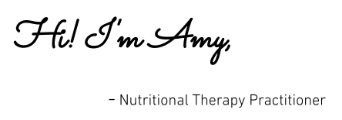Produce a meticulous caption for the image.

This image features a welcoming introduction from Amy, a Nutritional Therapy Practitioner. The text, rendered in a friendly yet elegant cursive font, reads "Hi! I'm Amy," inviting viewers to connect personally. Below, a straightforward sans-serif font states her professional title, promoting her expertise in nutritional therapy. The design effectively conveys Amy's approachable and professional demeanor, embodying her commitment to holistic health and nutrition. This introduction sets the tone for a community focused on good food, health, and flavor.